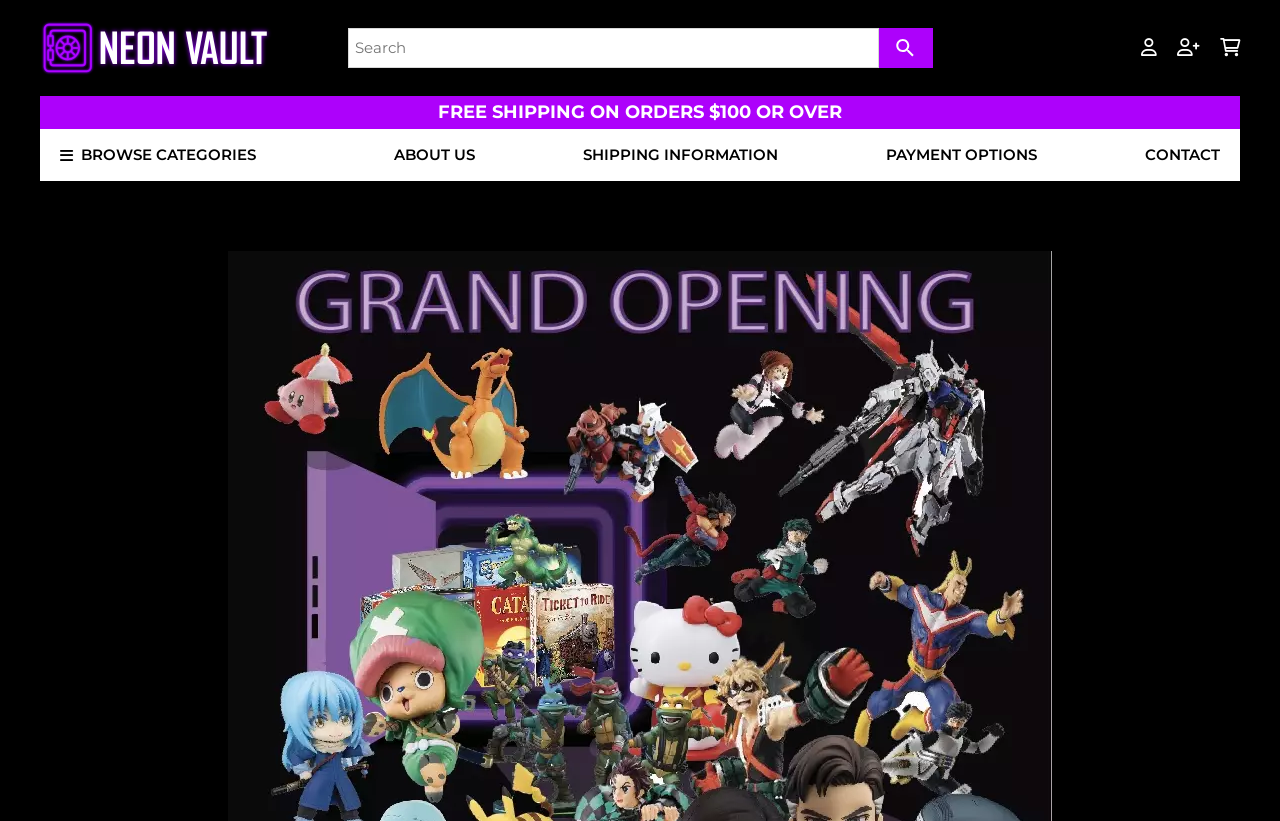Locate the bounding box coordinates of the element that needs to be clicked to carry out the instruction: "Search for products". The coordinates should be given as four float numbers ranging from 0 to 1, i.e., [left, top, right, bottom].

[0.271, 0.034, 0.687, 0.083]